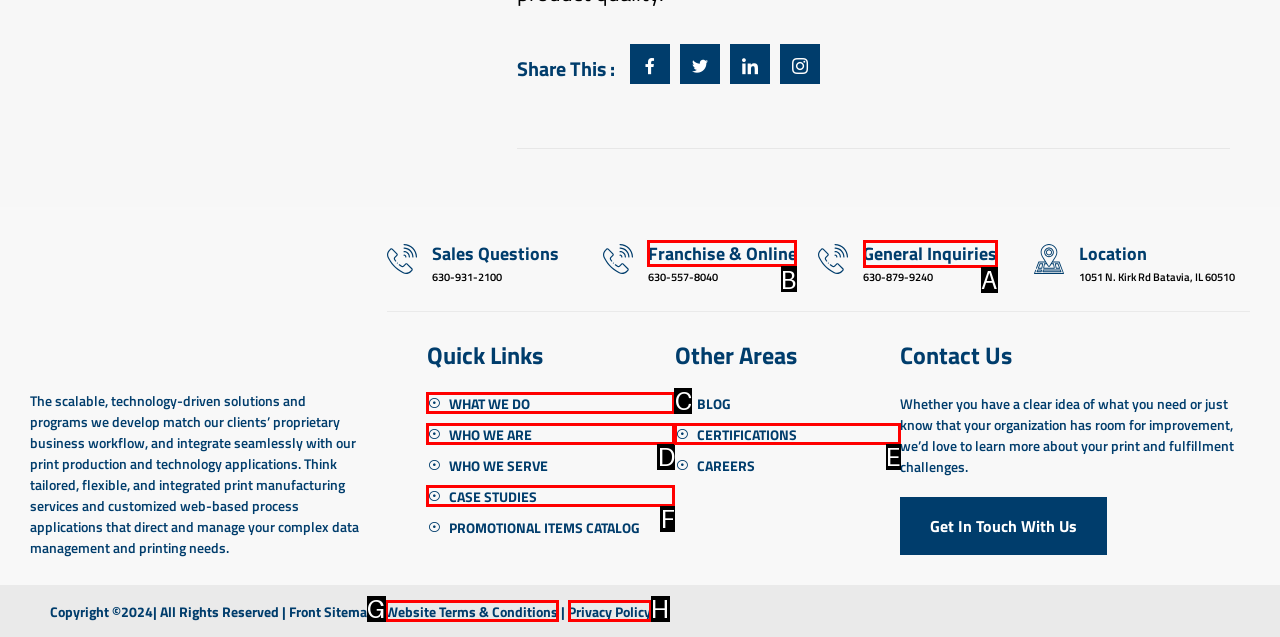Please indicate which option's letter corresponds to the task: View franchise and online information by examining the highlighted elements in the screenshot.

B